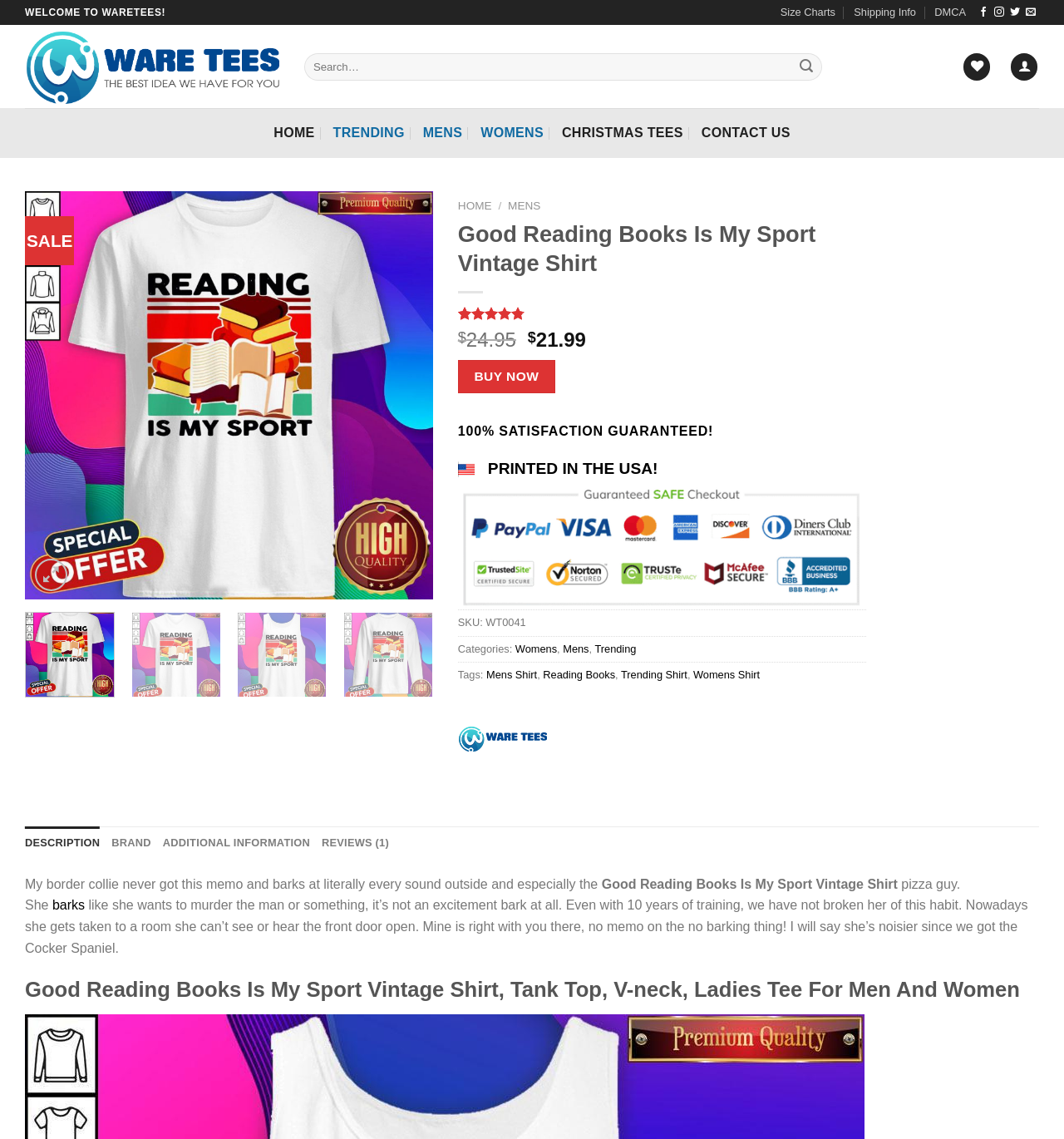Please identify the bounding box coordinates of the clickable area that will fulfill the following instruction: "Search for a product". The coordinates should be in the format of four float numbers between 0 and 1, i.e., [left, top, right, bottom].

[0.286, 0.046, 0.775, 0.071]